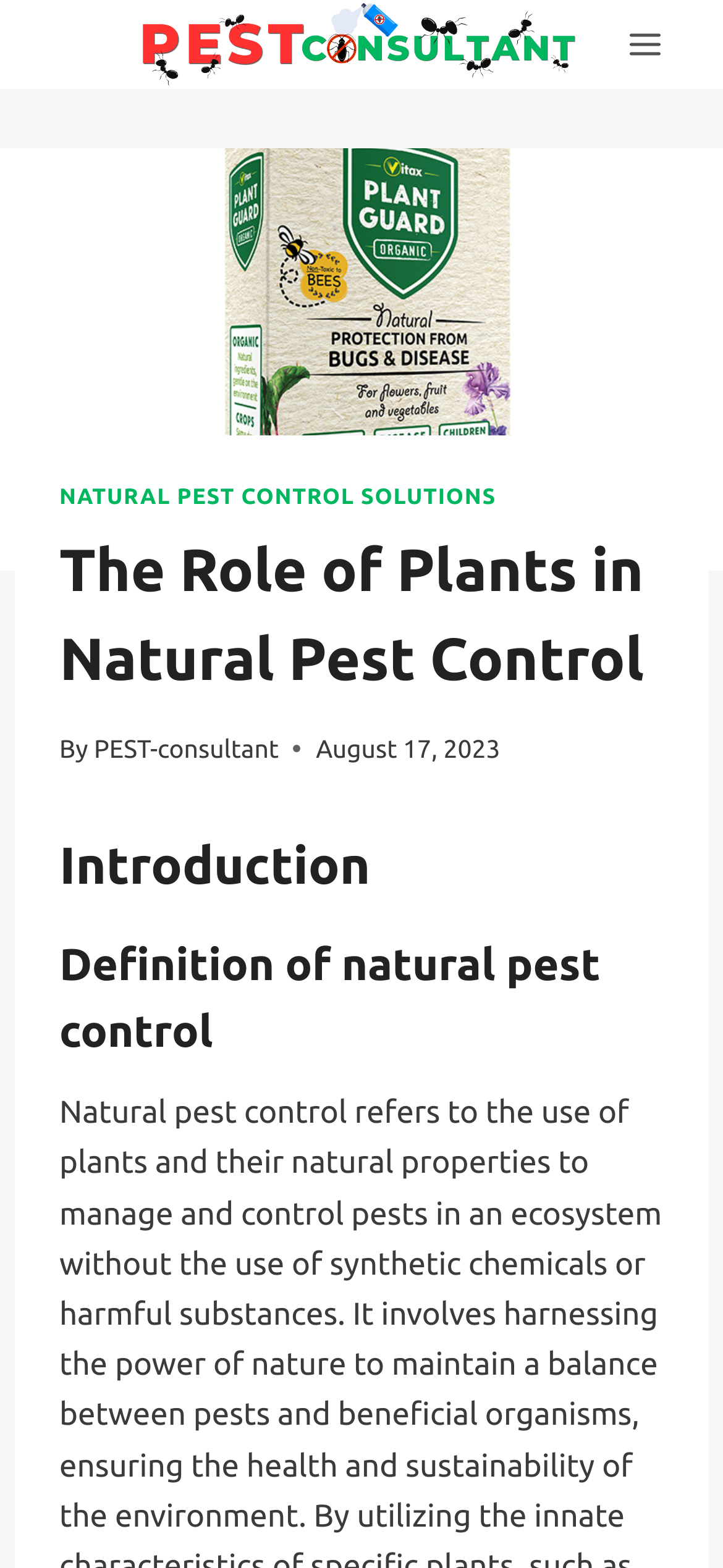Who is the author of the article?
Provide a thorough and detailed answer to the question.

The author of the article is located below the main heading, and it is a link element with the text 'PEST-consultant'.